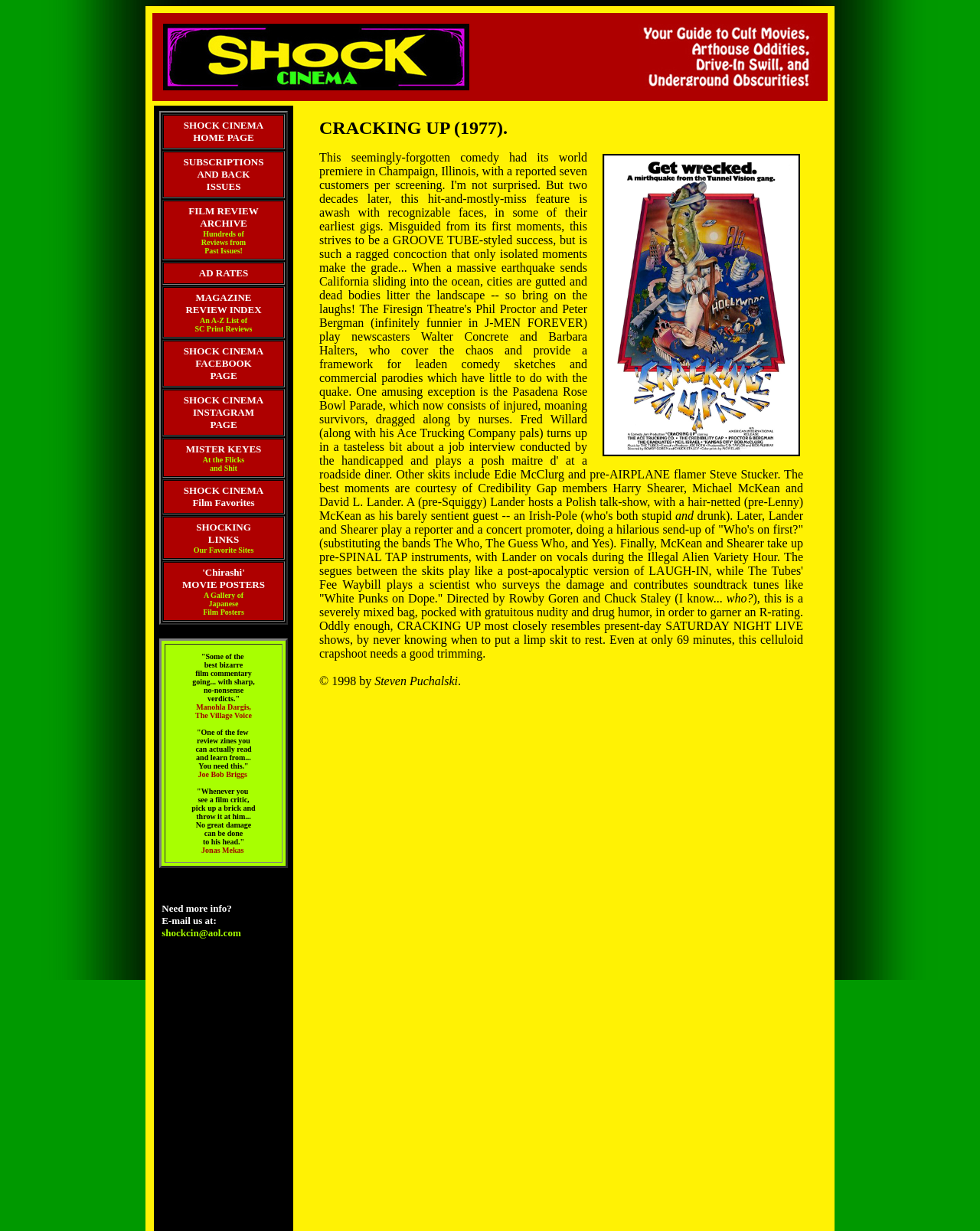Answer succinctly with a single word or phrase:
How many images are on the webpage?

2